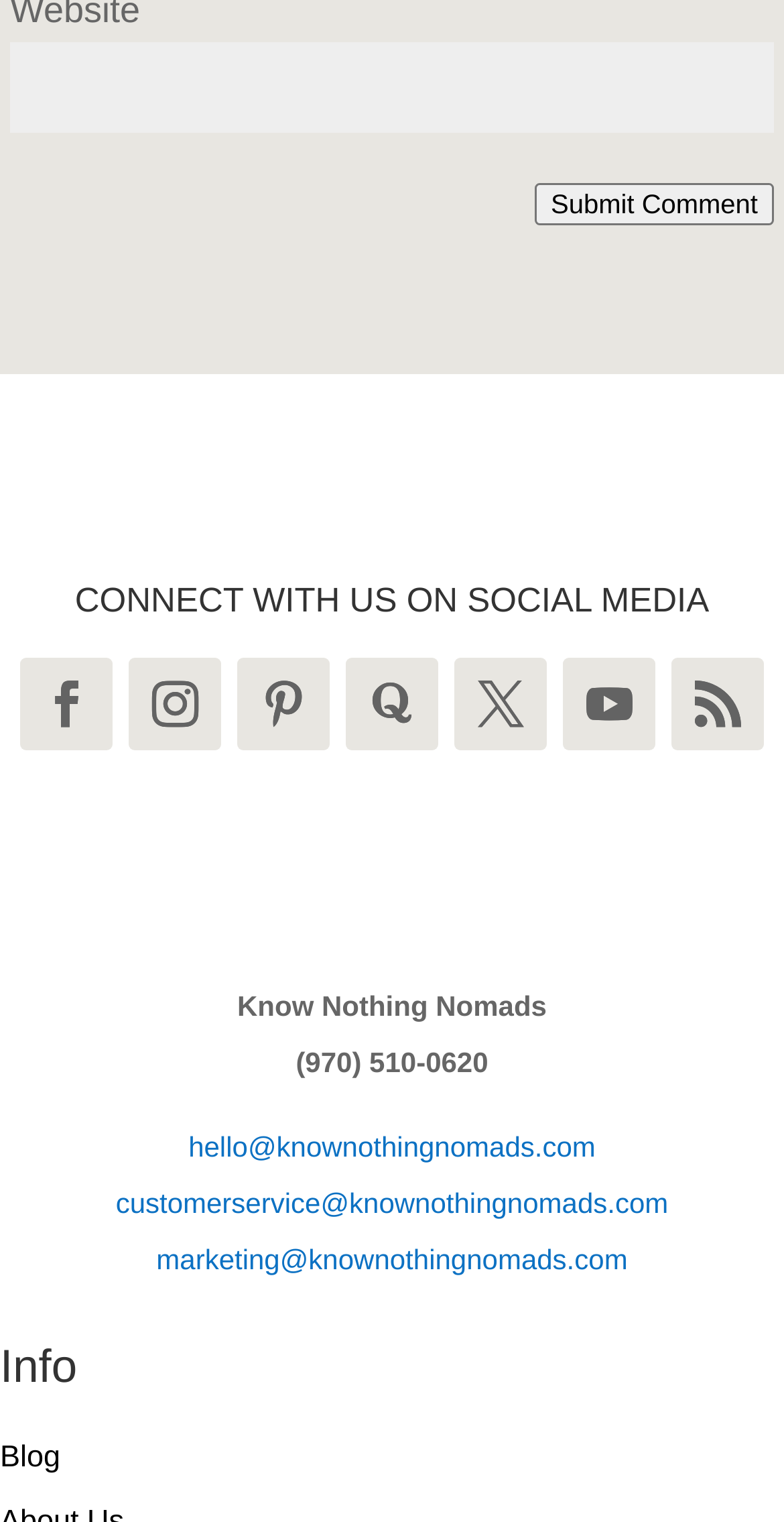Please identify the bounding box coordinates of the clickable element to fulfill the following instruction: "Browse 'Why Do I Have So Much Belly Fat'". The coordinates should be four float numbers between 0 and 1, i.e., [left, top, right, bottom].

None